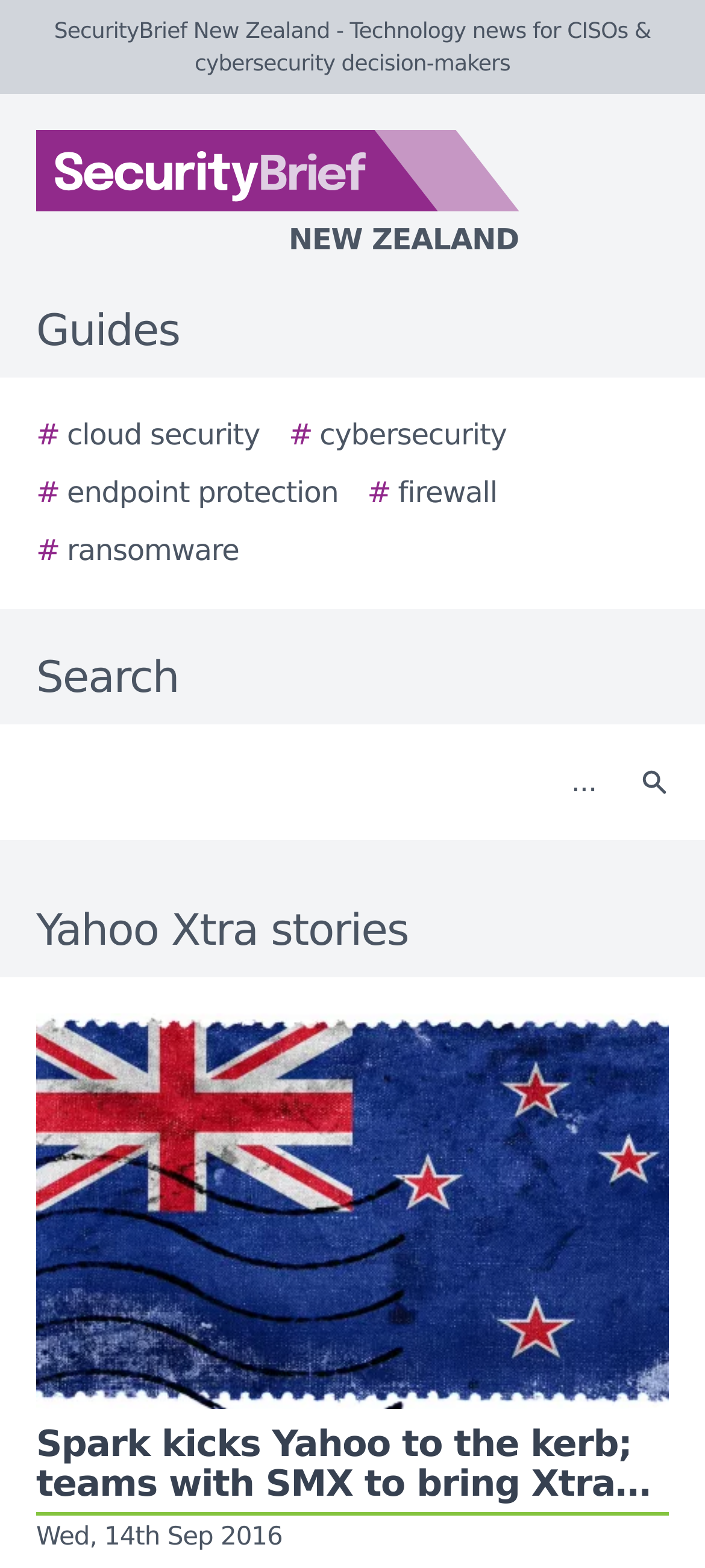Please identify the bounding box coordinates of the element that needs to be clicked to perform the following instruction: "Check the 'Emergency information'".

None